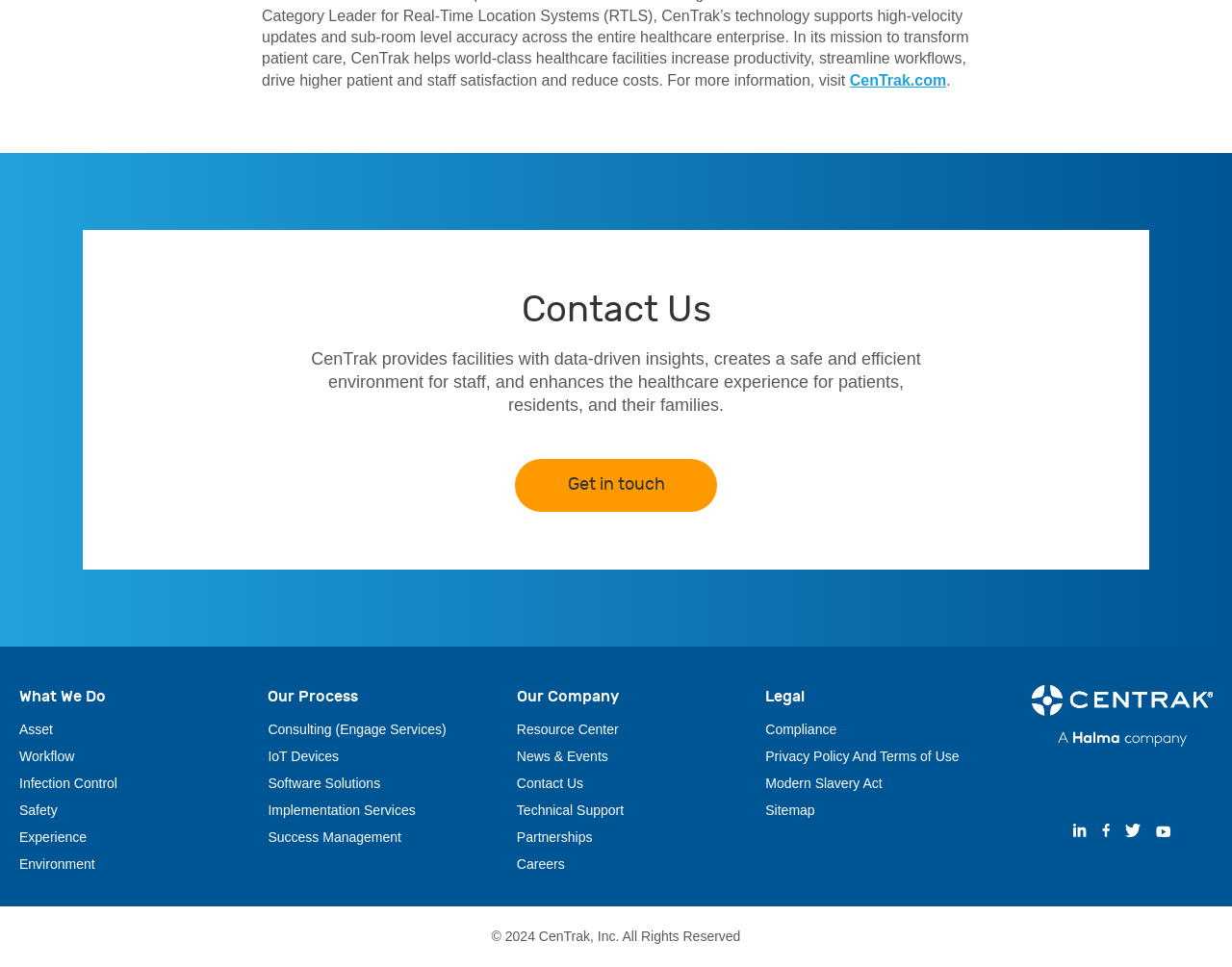What is the last link in the 'Our Company' section?
Look at the webpage screenshot and answer the question with a detailed explanation.

The 'Our Company' section can be found in the bottom-left corner of the webpage. The last link in this section is 'Careers', which is a link element with the text 'Careers'.